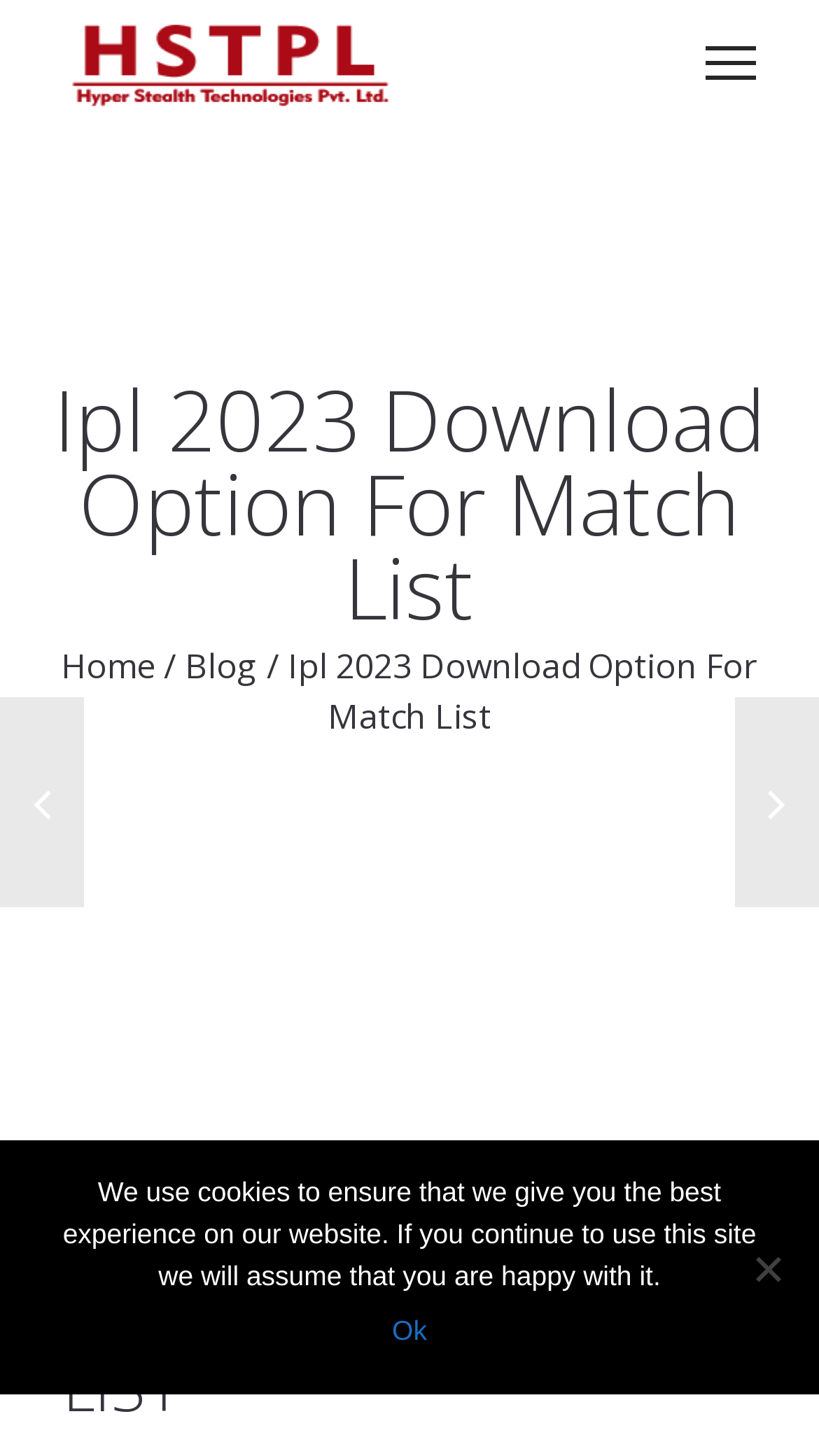What is the purpose of the cookie notice? Please answer the question using a single word or phrase based on the image.

To inform about cookie usage